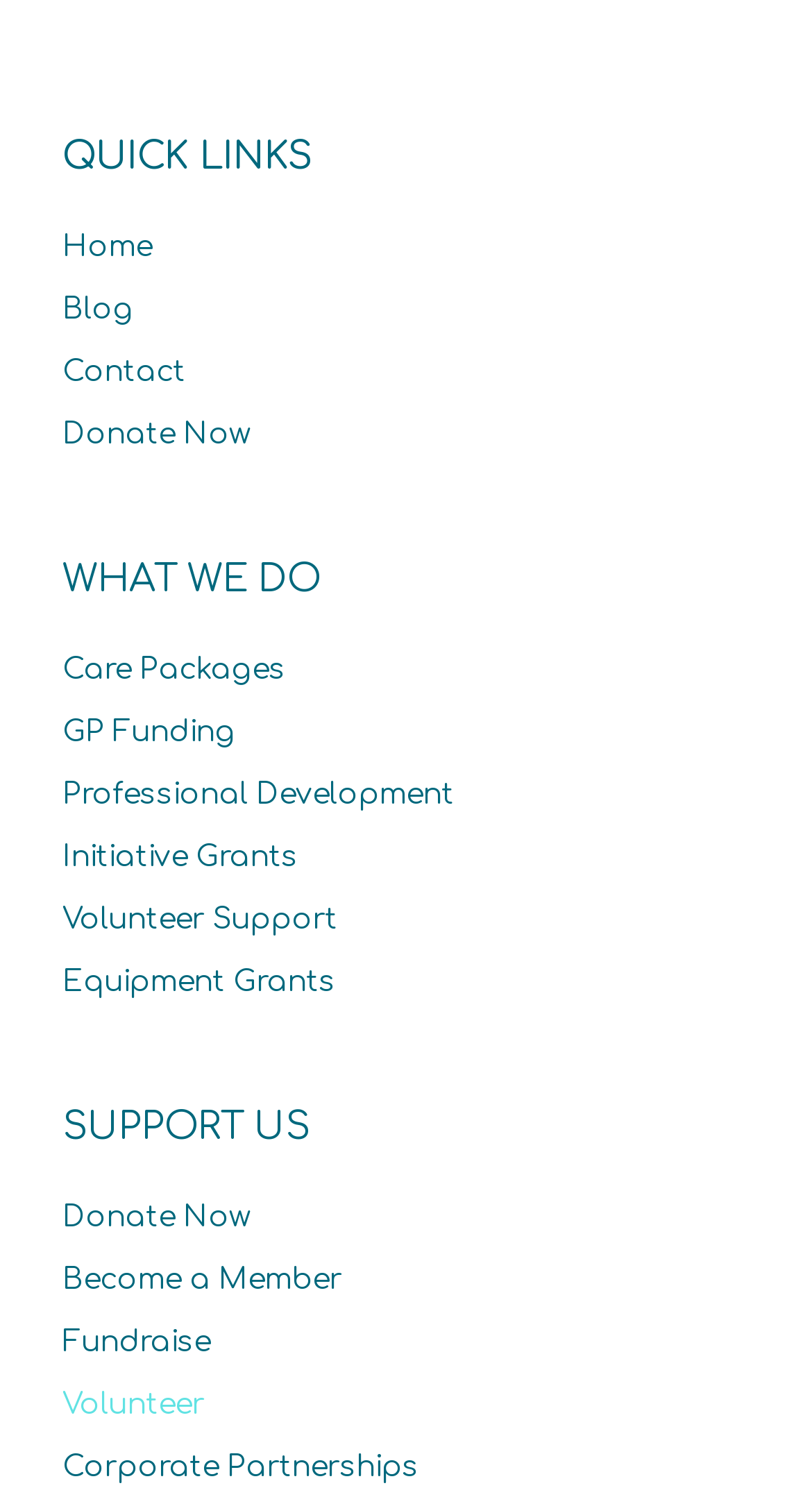Specify the bounding box coordinates of the area to click in order to follow the given instruction: "learn about what we do."

[0.077, 0.375, 0.395, 0.403]